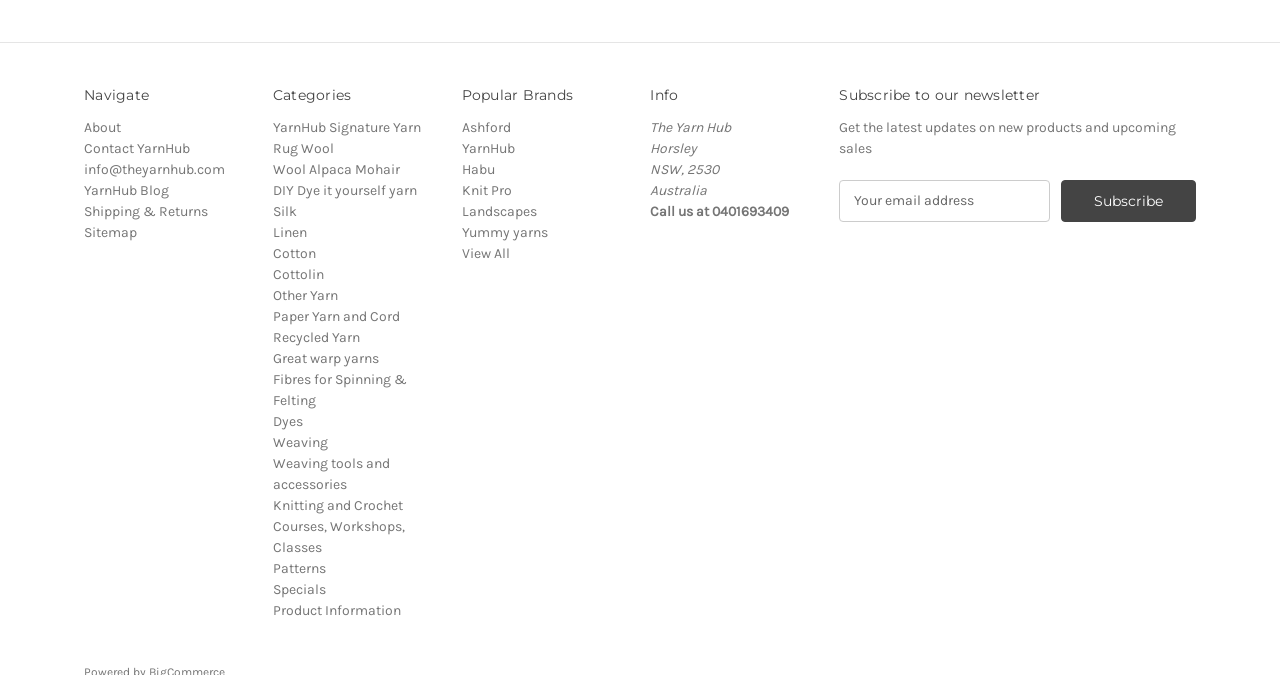Given the description of the UI element: "Knitting and Crochet", predict the bounding box coordinates in the form of [left, top, right, bottom], with each value being a float between 0 and 1.

[0.213, 0.736, 0.315, 0.761]